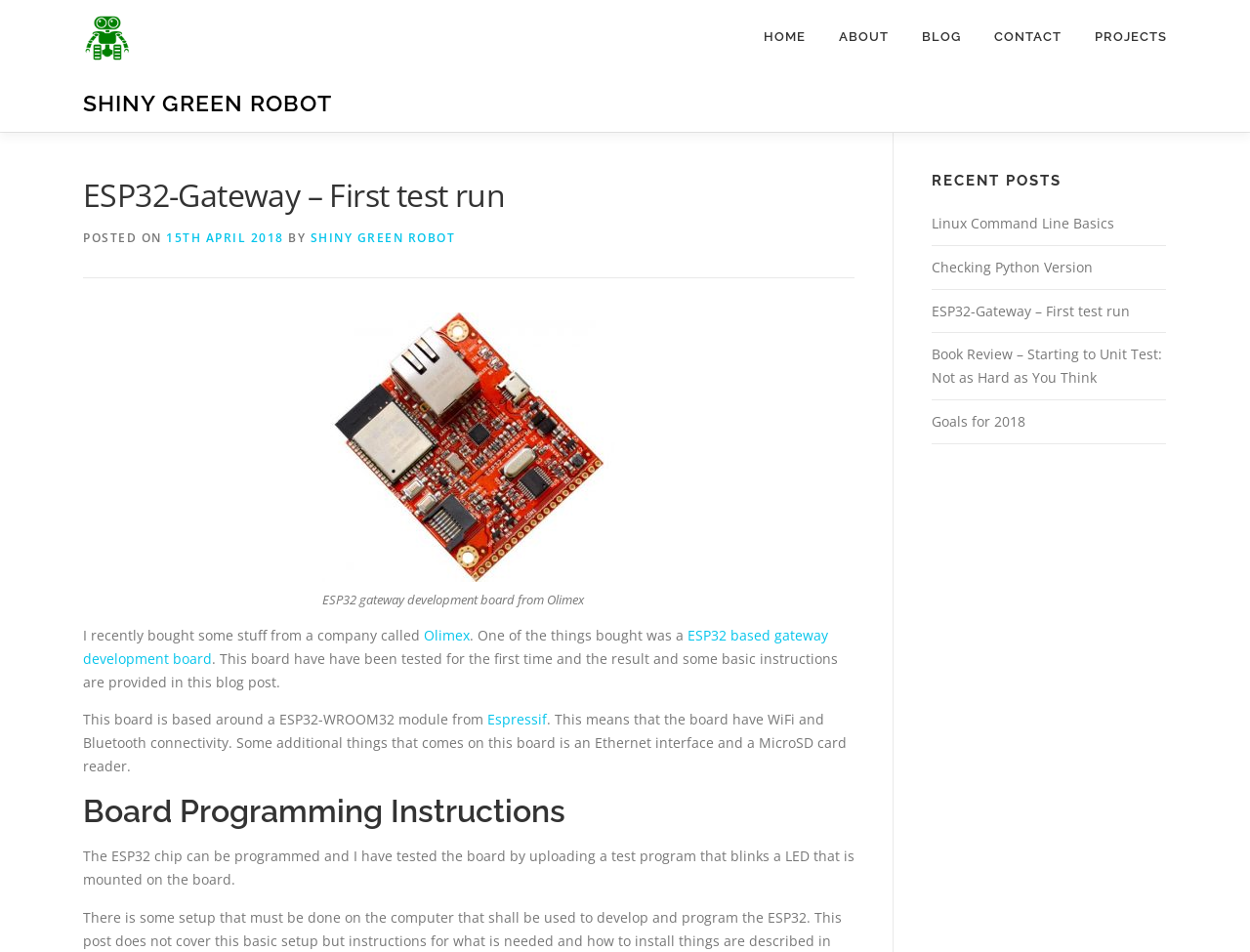Determine the bounding box coordinates of the clickable element necessary to fulfill the instruction: "Visit the 'Olimex' website". Provide the coordinates as four float numbers within the 0 to 1 range, i.e., [left, top, right, bottom].

[0.339, 0.657, 0.376, 0.677]